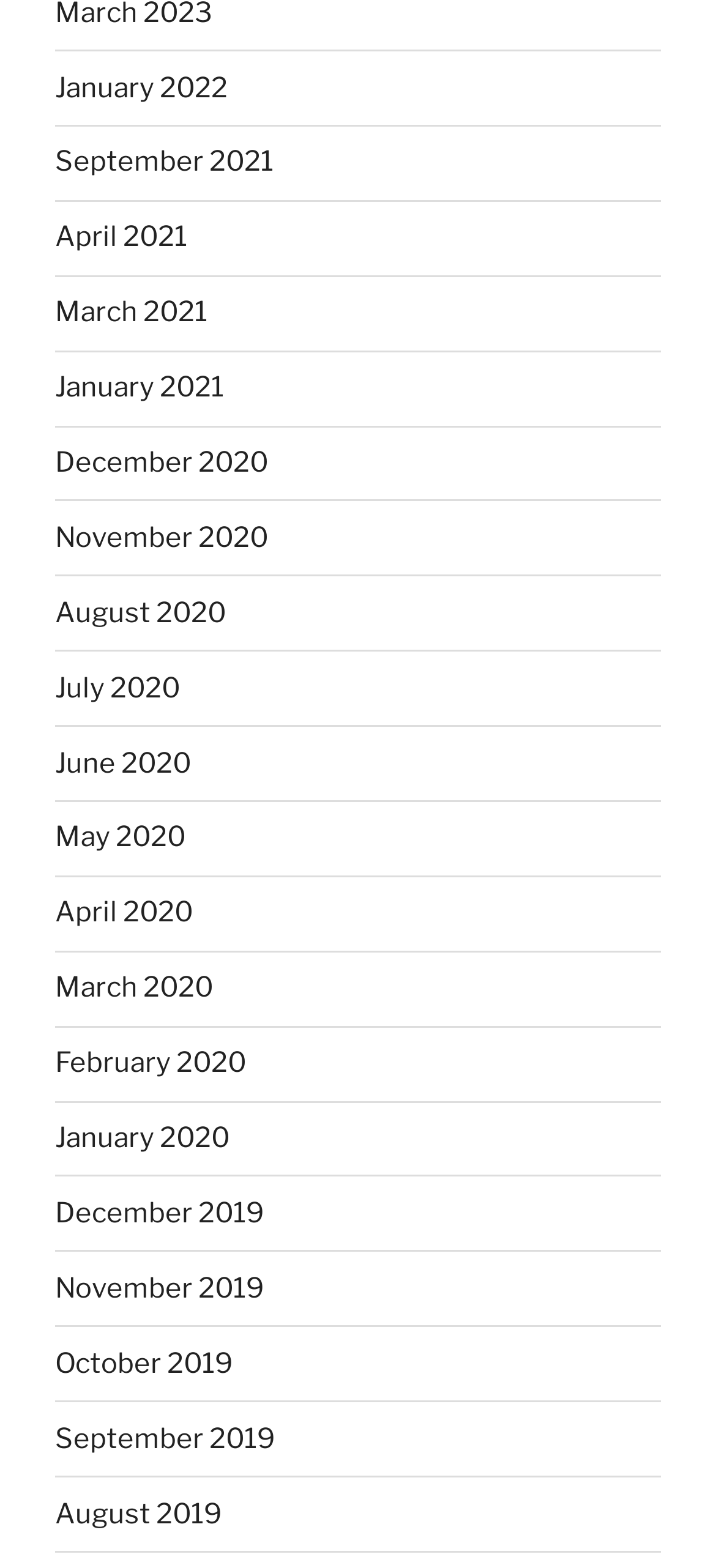Determine the bounding box coordinates of the area to click in order to meet this instruction: "Click on CHRISTIAN SCHOOLS".

None